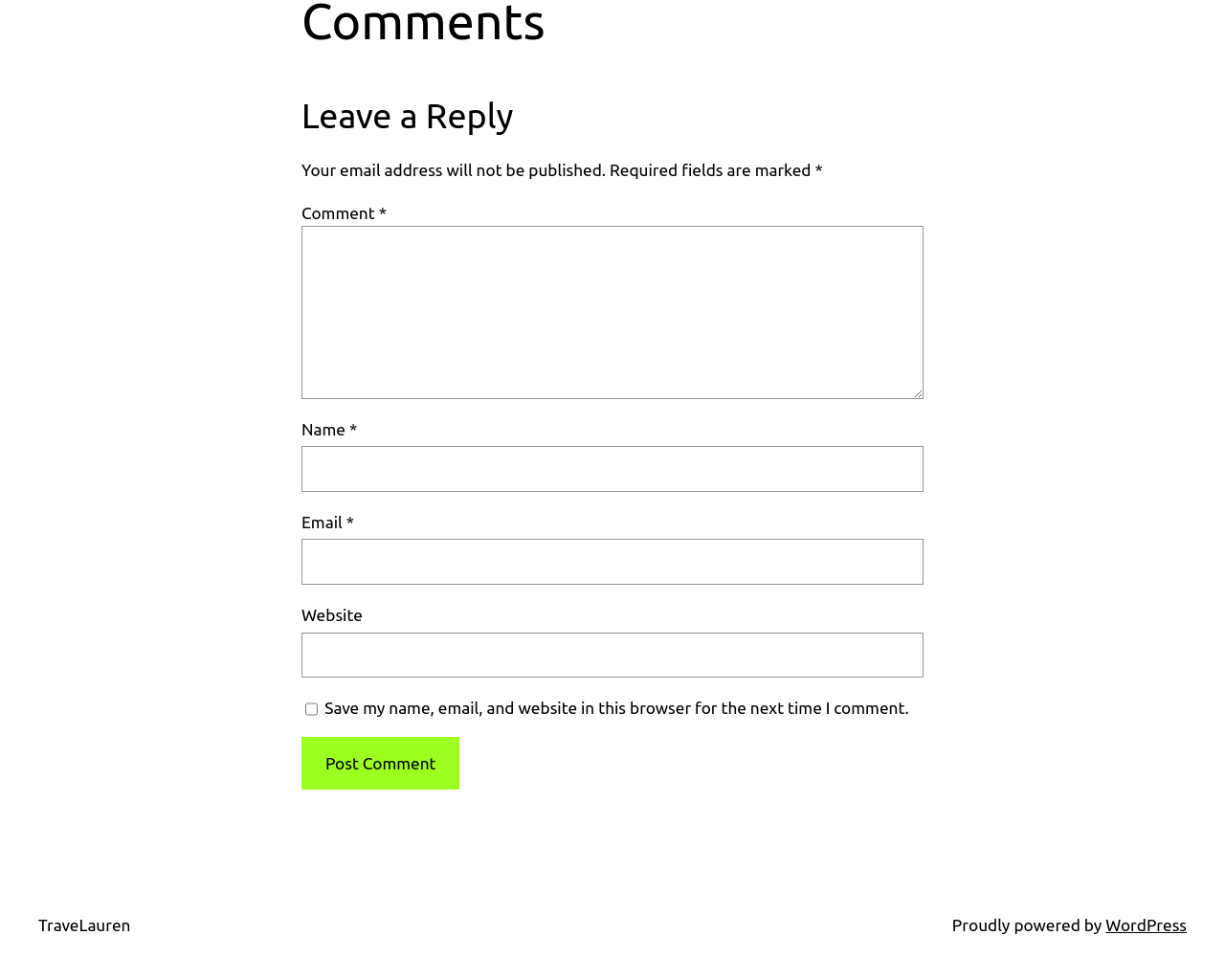What is the function of the checkbox?
Ensure your answer is thorough and detailed.

The checkbox is labeled 'Save my name, email, and website in this browser for the next time I comment.' and is unchecked by default. This suggests that its function is to save the user's name, email, and website data in the browser for future comments.